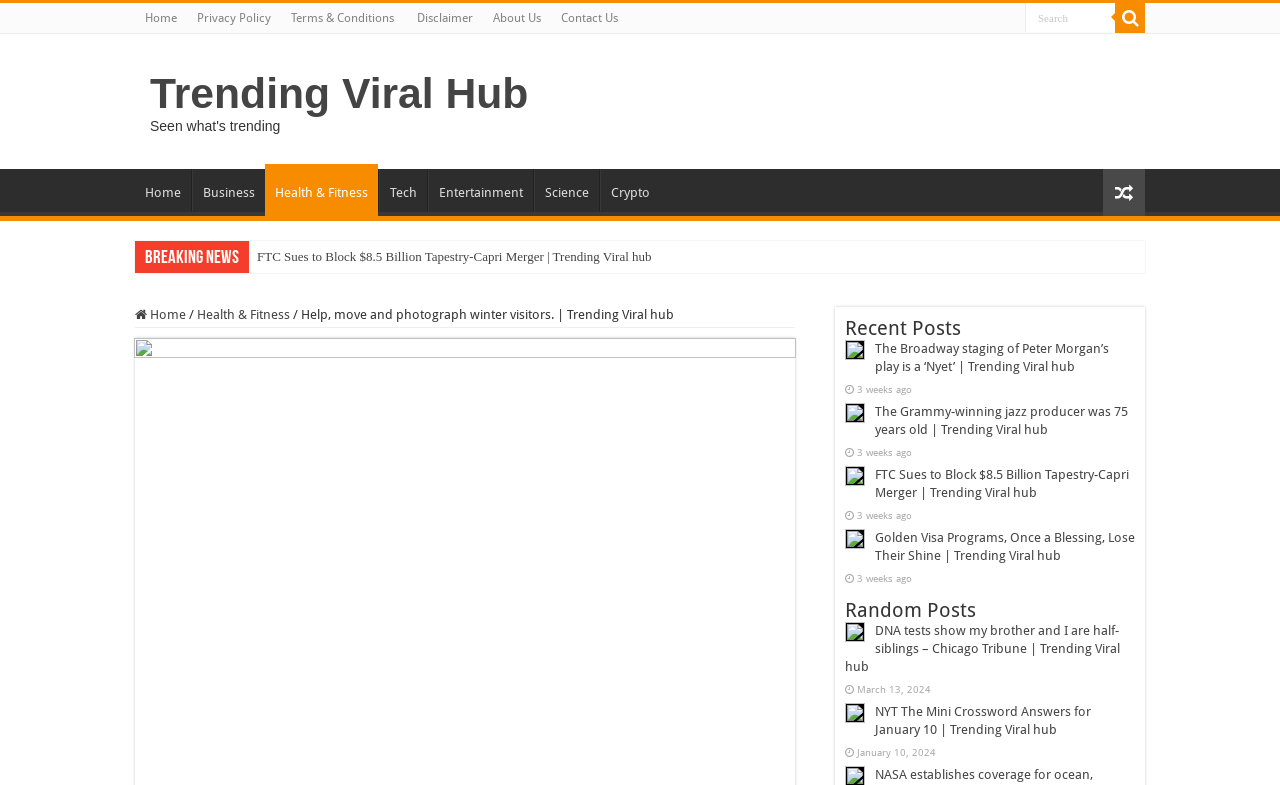Locate the bounding box coordinates of the clickable part needed for the task: "Search for something".

[0.801, 0.004, 0.871, 0.041]